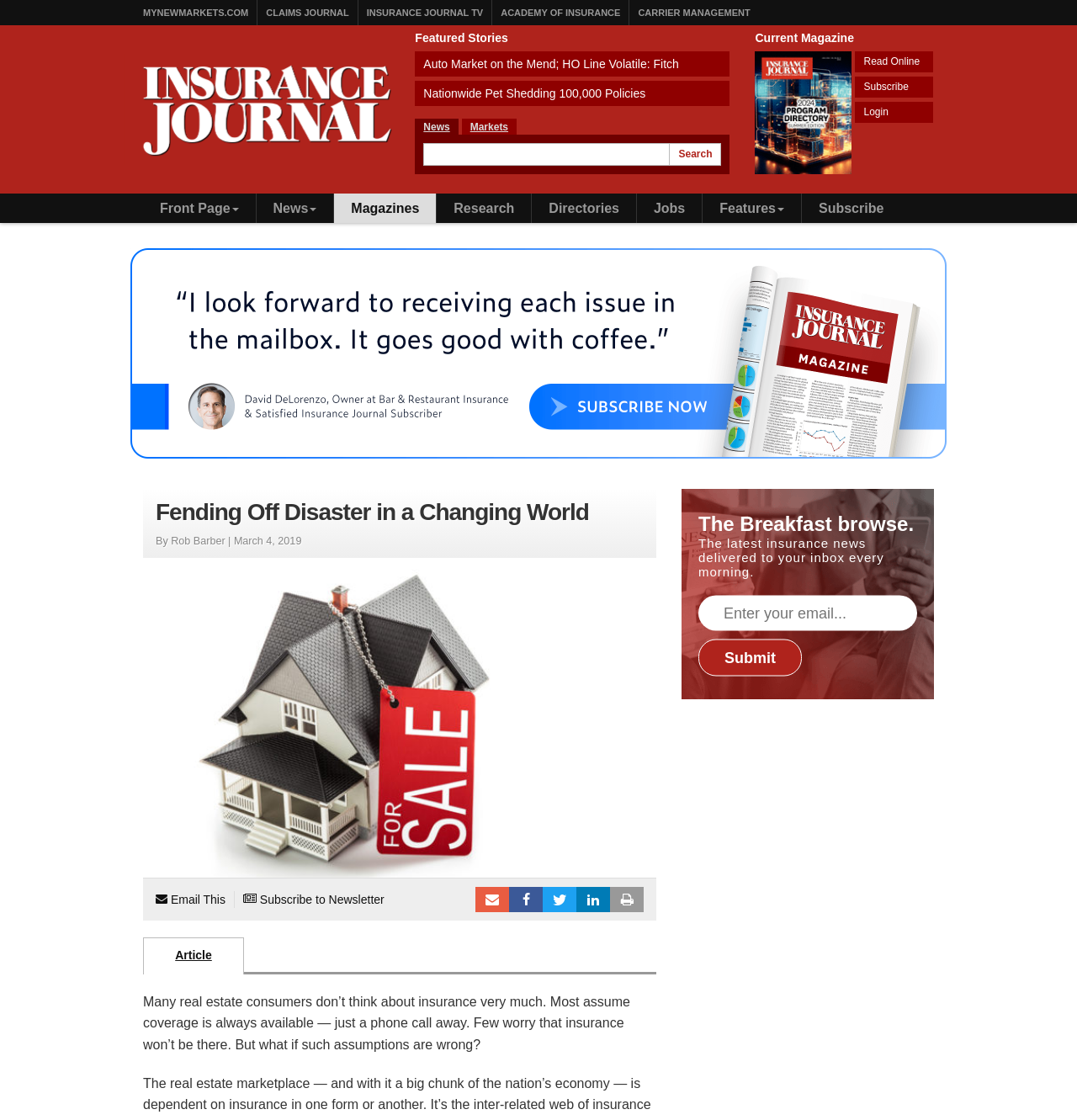For the following element description, predict the bounding box coordinates in the format (top-left x, top-left y, bottom-right x, bottom-right y). All values should be floating point numbers between 0 and 1. Description: Read Online

[0.794, 0.046, 0.867, 0.065]